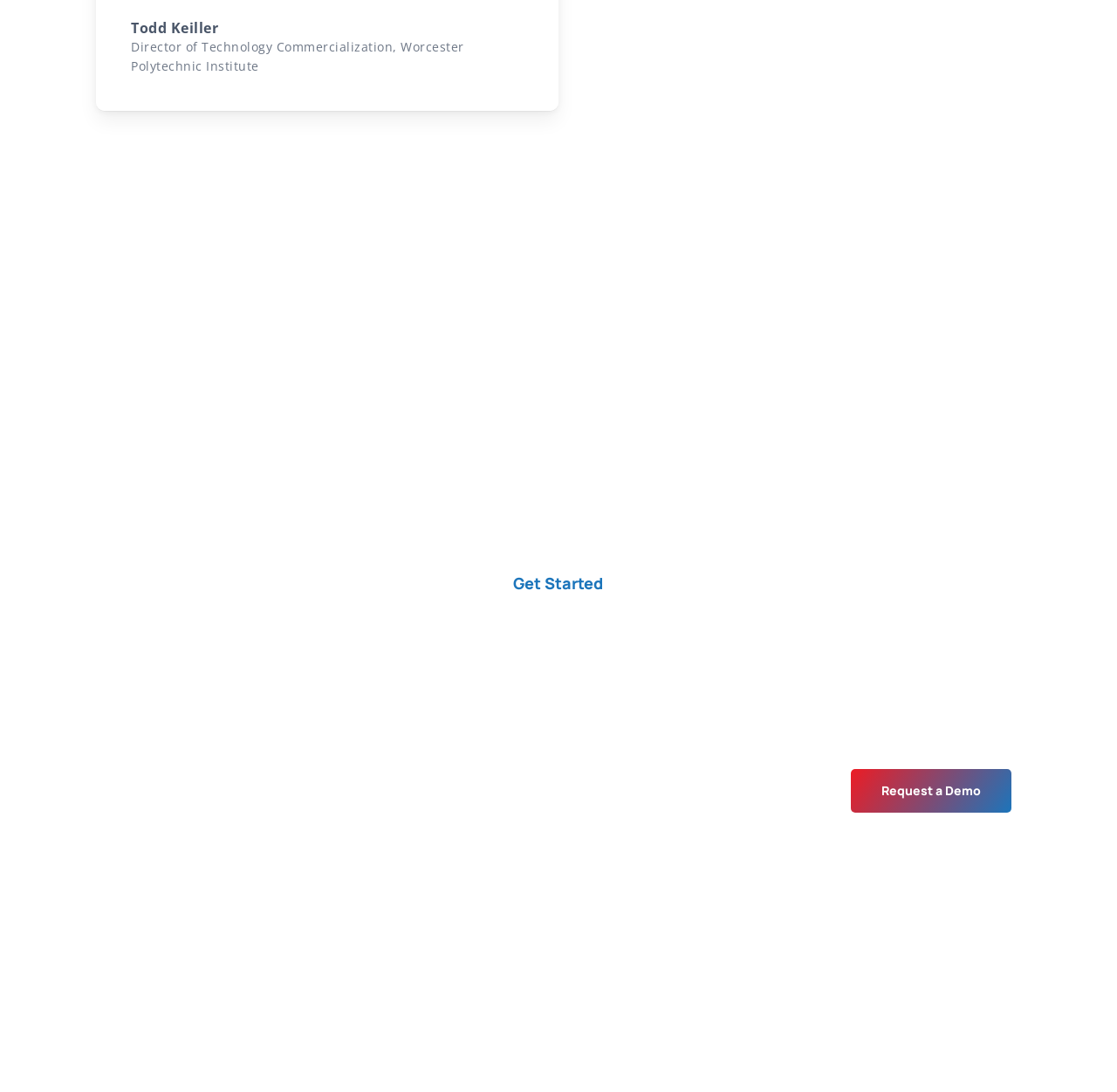Find the bounding box coordinates for the area that should be clicked to accomplish the instruction: "Explore news about FirstIgnite".

[0.593, 0.761, 0.624, 0.778]